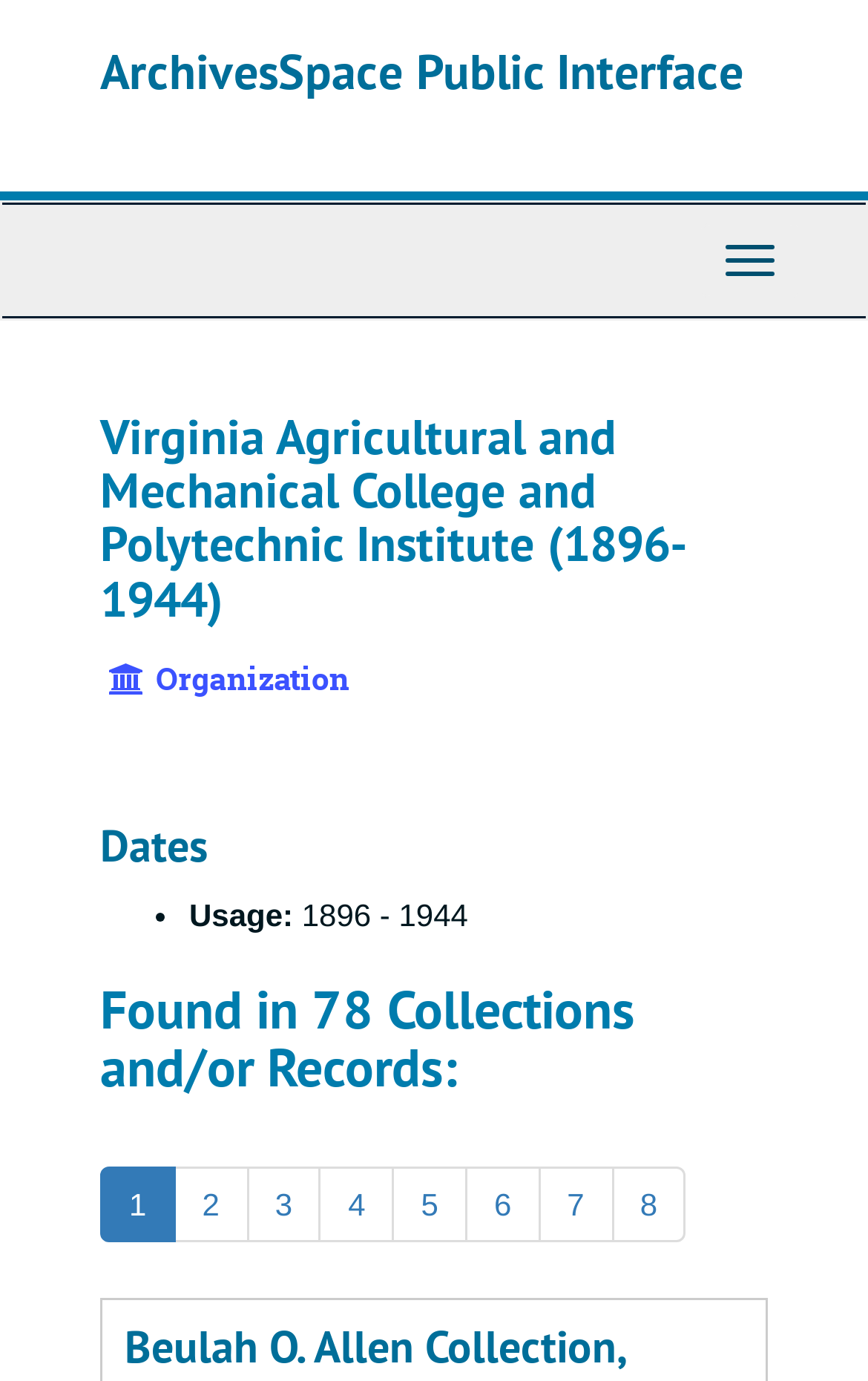Locate the bounding box coordinates of the element to click to perform the following action: 'Go to page 1'. The coordinates should be given as four float values between 0 and 1, in the form of [left, top, right, bottom].

[0.115, 0.844, 0.202, 0.899]